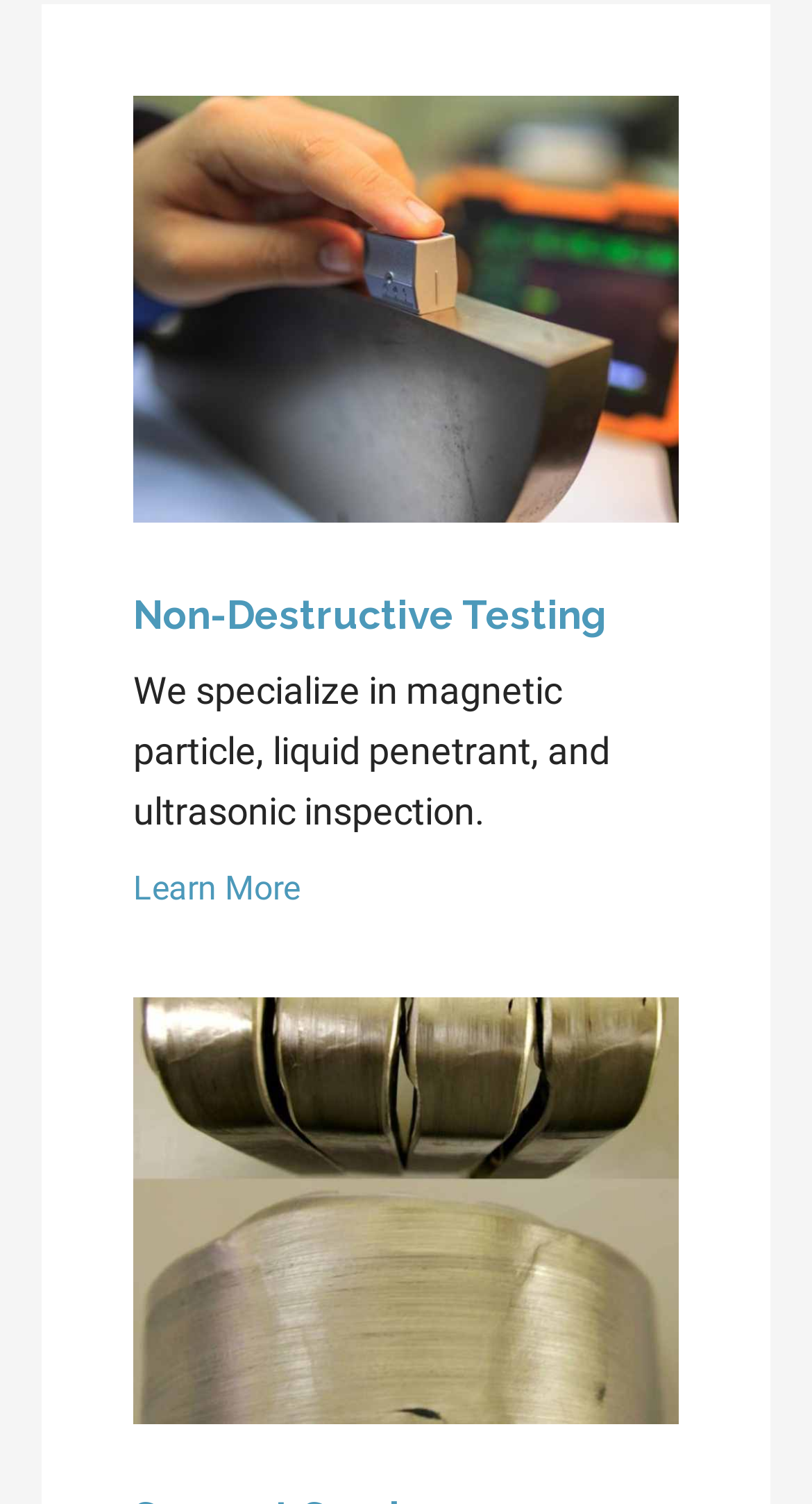Use a single word or phrase to answer the question: What is the company's specialization?

Non-Destructive Testing